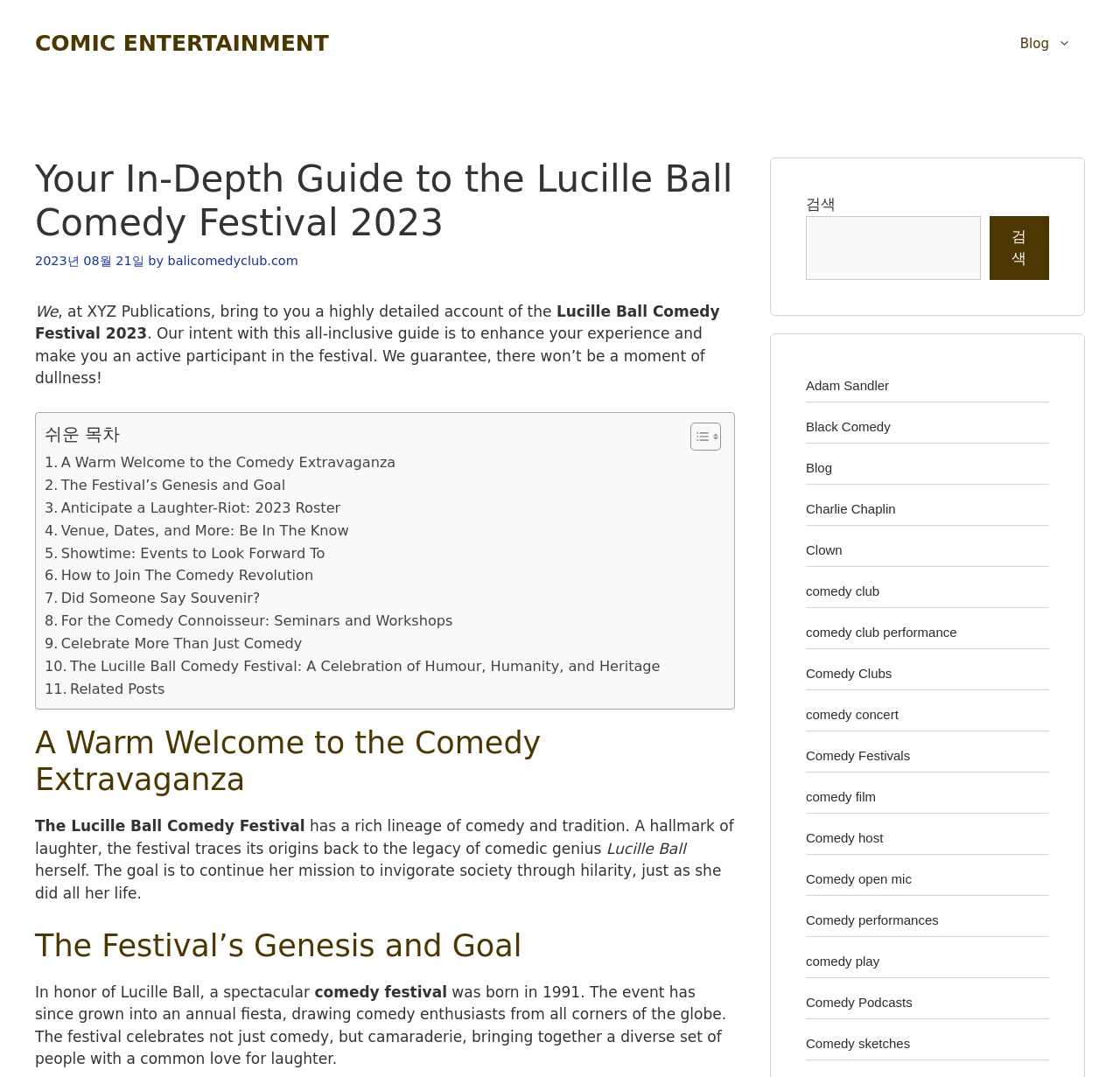Locate the bounding box coordinates of the UI element described by: "Black Comedy". Provide the coordinates as four float numbers between 0 and 1, formatted as [left, top, right, bottom].

[0.72, 0.389, 0.795, 0.403]